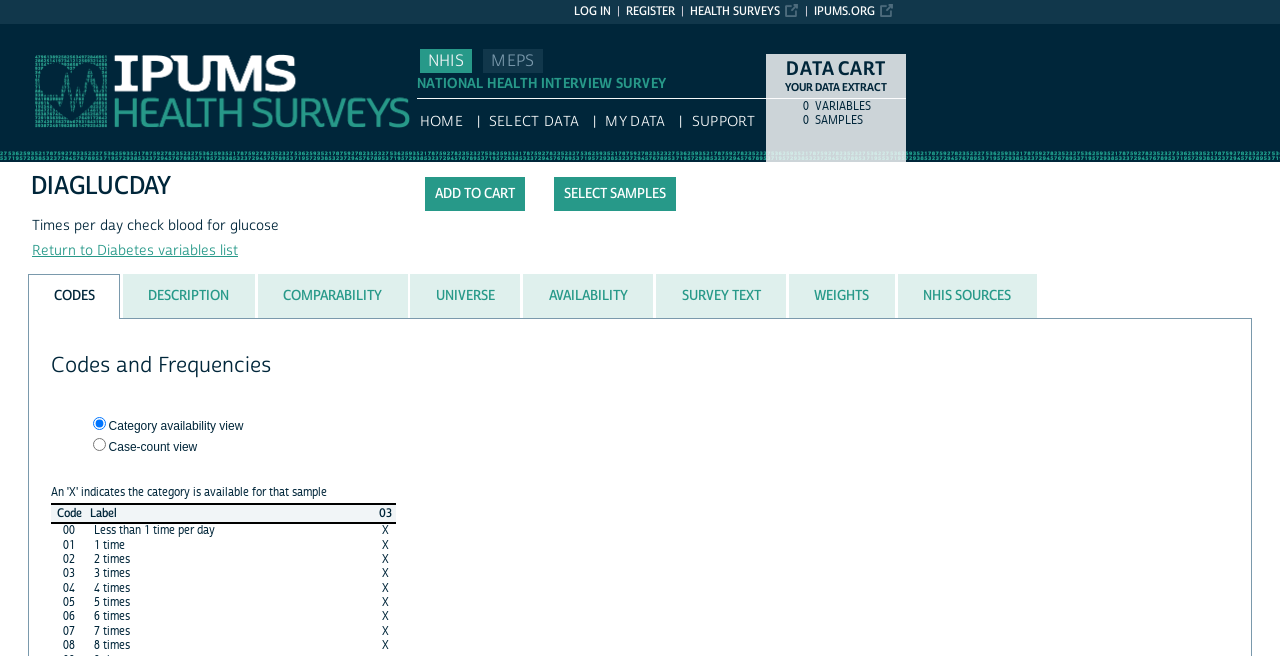What is the category availability view?
Examine the image and provide an in-depth answer to the question.

I found the answer by looking at the radio element with the text 'Category availability view' at coordinates [0.072, 0.635, 0.082, 0.655]. It is a checked option, indicating that it is the currently selected view.